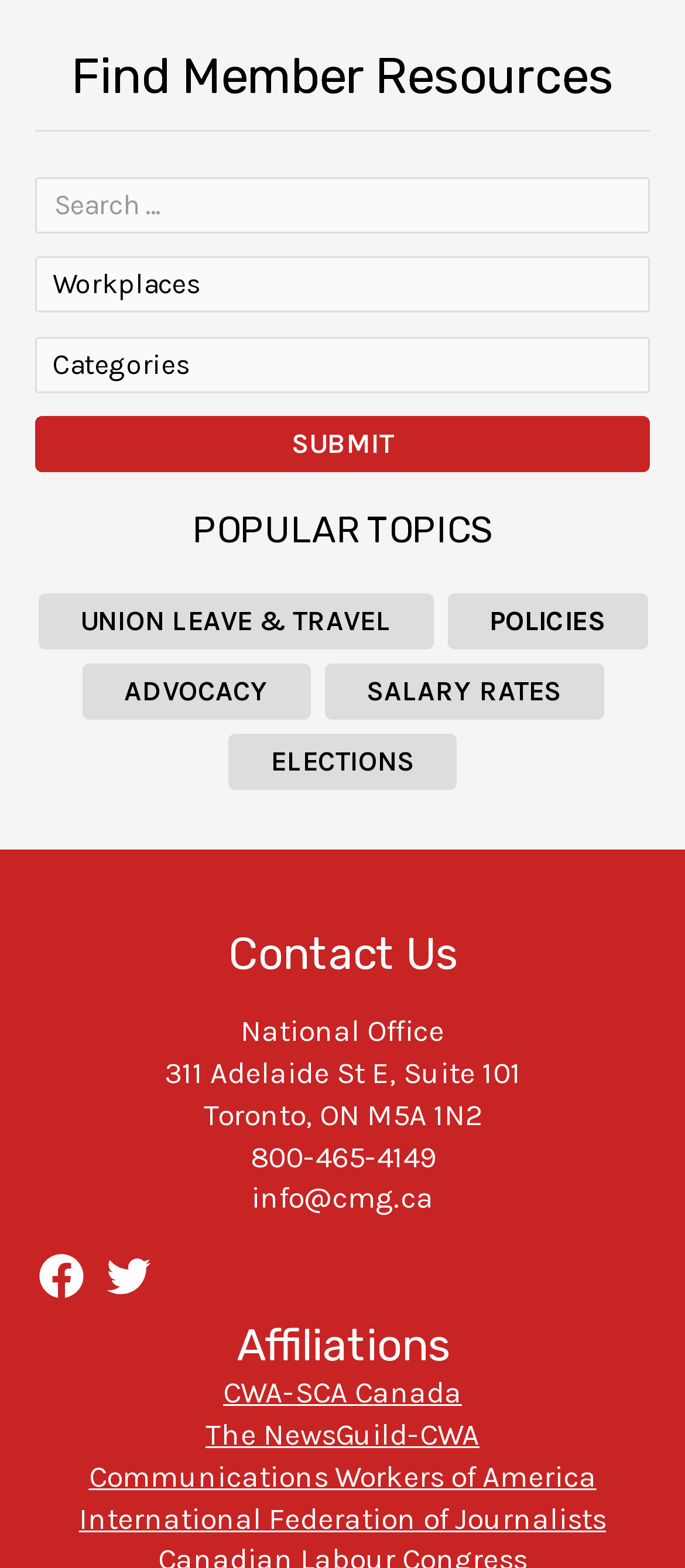Please identify the bounding box coordinates of the element I need to click to follow this instruction: "Contact us through email".

[0.367, 0.753, 0.633, 0.775]